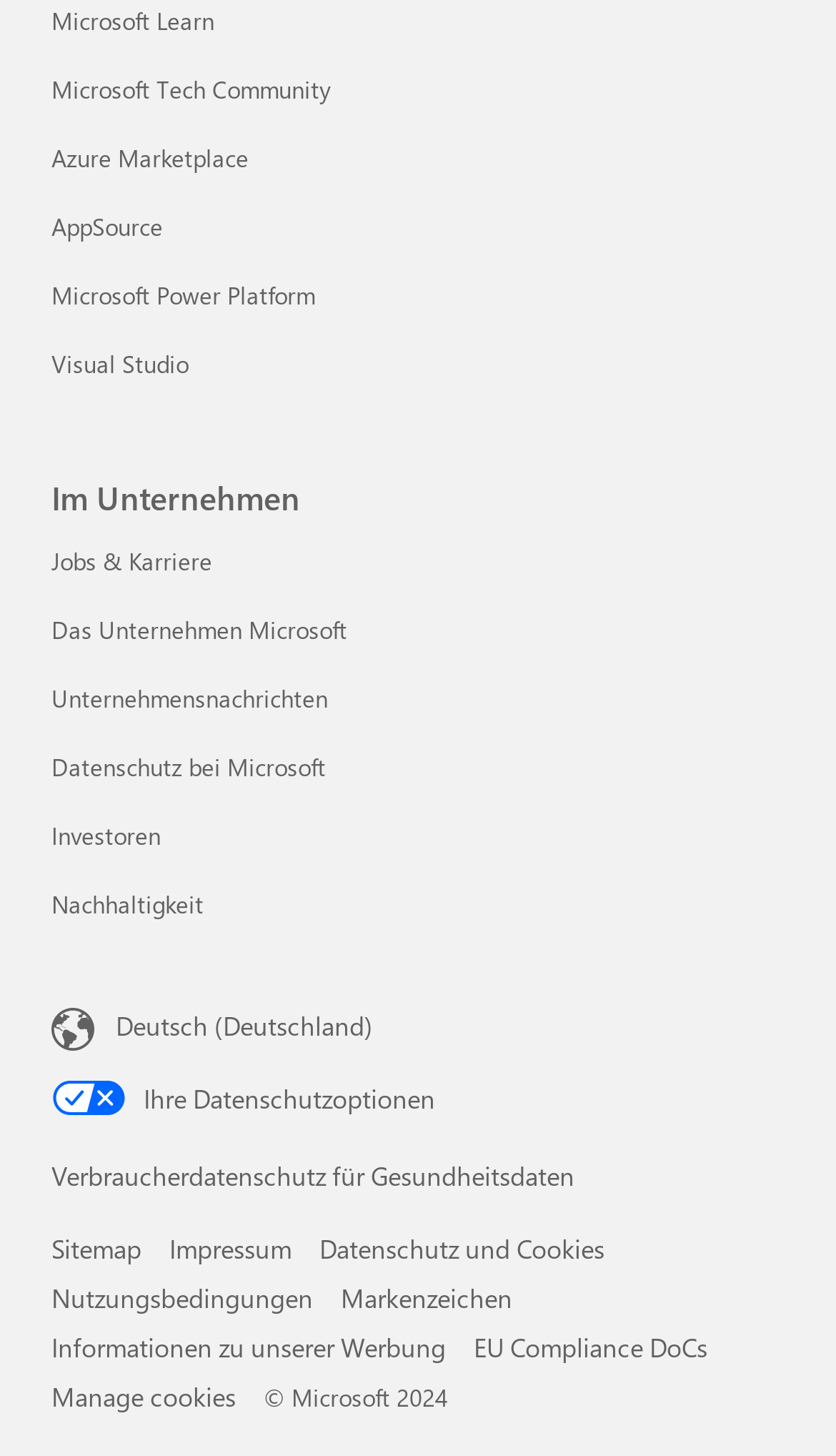Identify the bounding box coordinates of the element to click to follow this instruction: 'View company information'. Ensure the coordinates are four float values between 0 and 1, provided as [left, top, right, bottom].

[0.062, 0.421, 0.415, 0.443]